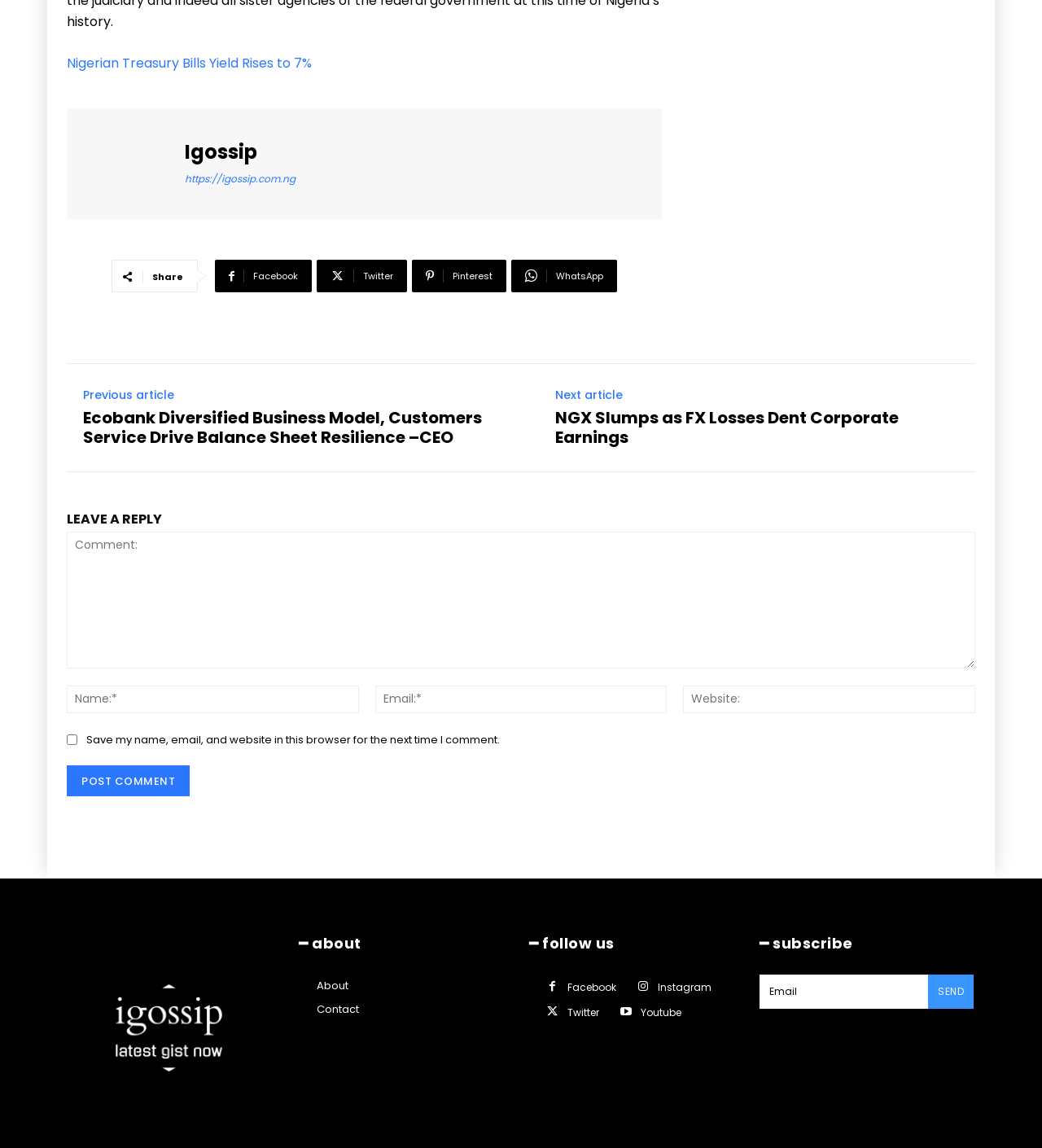What is the text on the 'Post Comment' button?
Based on the screenshot, answer the question with a single word or phrase.

POST COMMENT